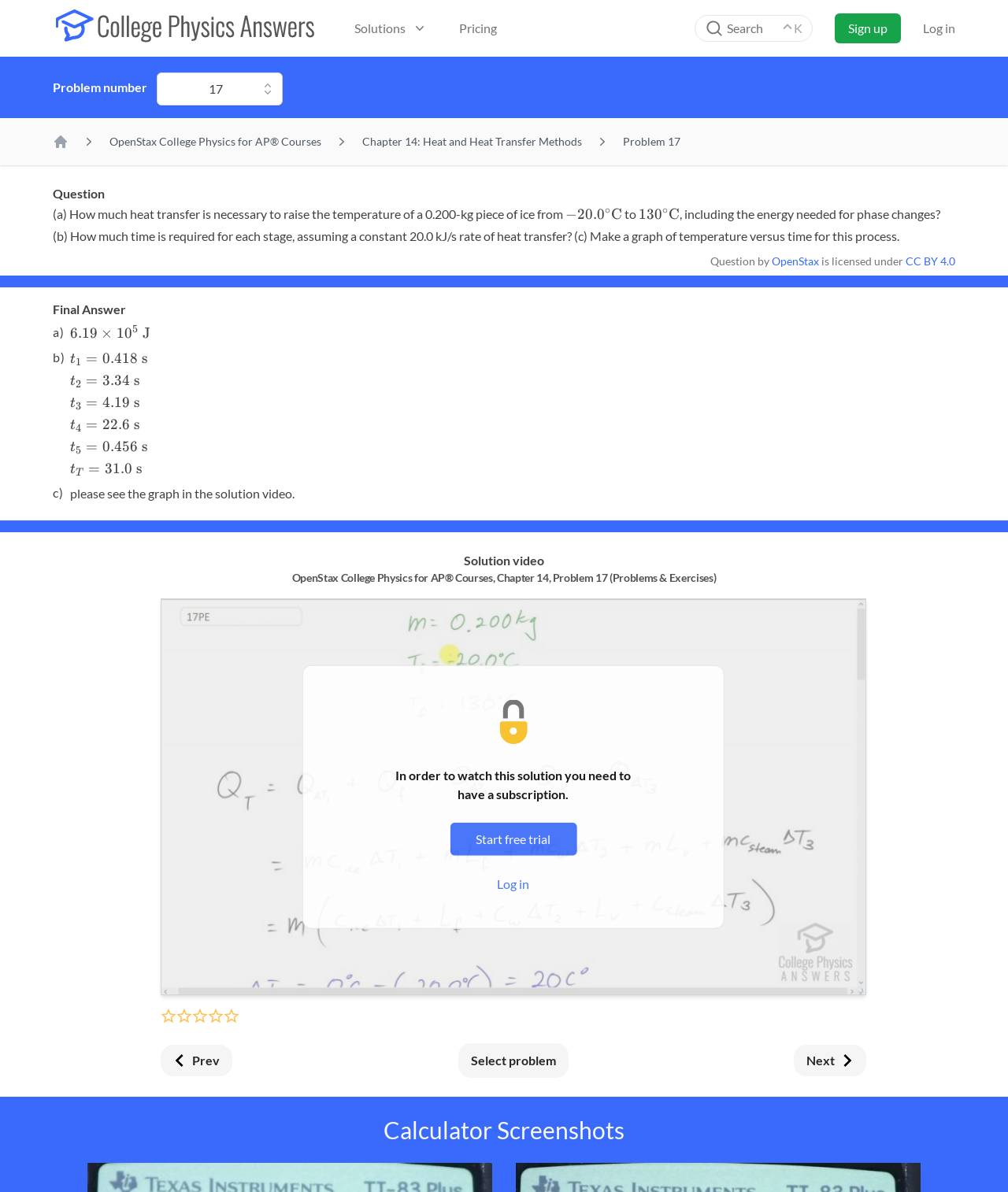Illustrate the webpage with a detailed description.

This webpage is a problem-solving page from OpenStax College Physics for AP Courses, Chapter 14, specifically Problem 17. At the top, there are several navigation links, including "Solutions", "Pricing", "Sign up", and "Log in". A search bar is also present, accompanied by an "apple-keyboard-control" icon and a "K" label.

Below the navigation links, there is a breadcrumb navigation menu that shows the current location: "Home" > "OpenStax College Physics for AP Courses" > "Chapter 14: Heat and Heat Transfer Methods" > "Problem 17".

The main content of the page is the problem statement, which is divided into three parts: (a), (b), and (c). Part (a) asks about the heat transfer necessary to raise the temperature of a 0.200-kg piece of ice from -20.0°C to 130°C, including the energy needed for phase changes. The problem statement is accompanied by mathematical expressions and symbols.

To the right of the problem statement, there is a "Problem number" dropdown menu with the current problem number, 17, selected. Below the problem statement, there is a "Question by" section, which indicates that the question is from OpenStax and is licensed under CC BY 4.0.

The final answer to the problem is displayed below, with mathematical expressions and symbols. The answer is broken down into two parts, with the first part showing the calculation of heat transfer and the second part showing the calculation of time required for each stage.